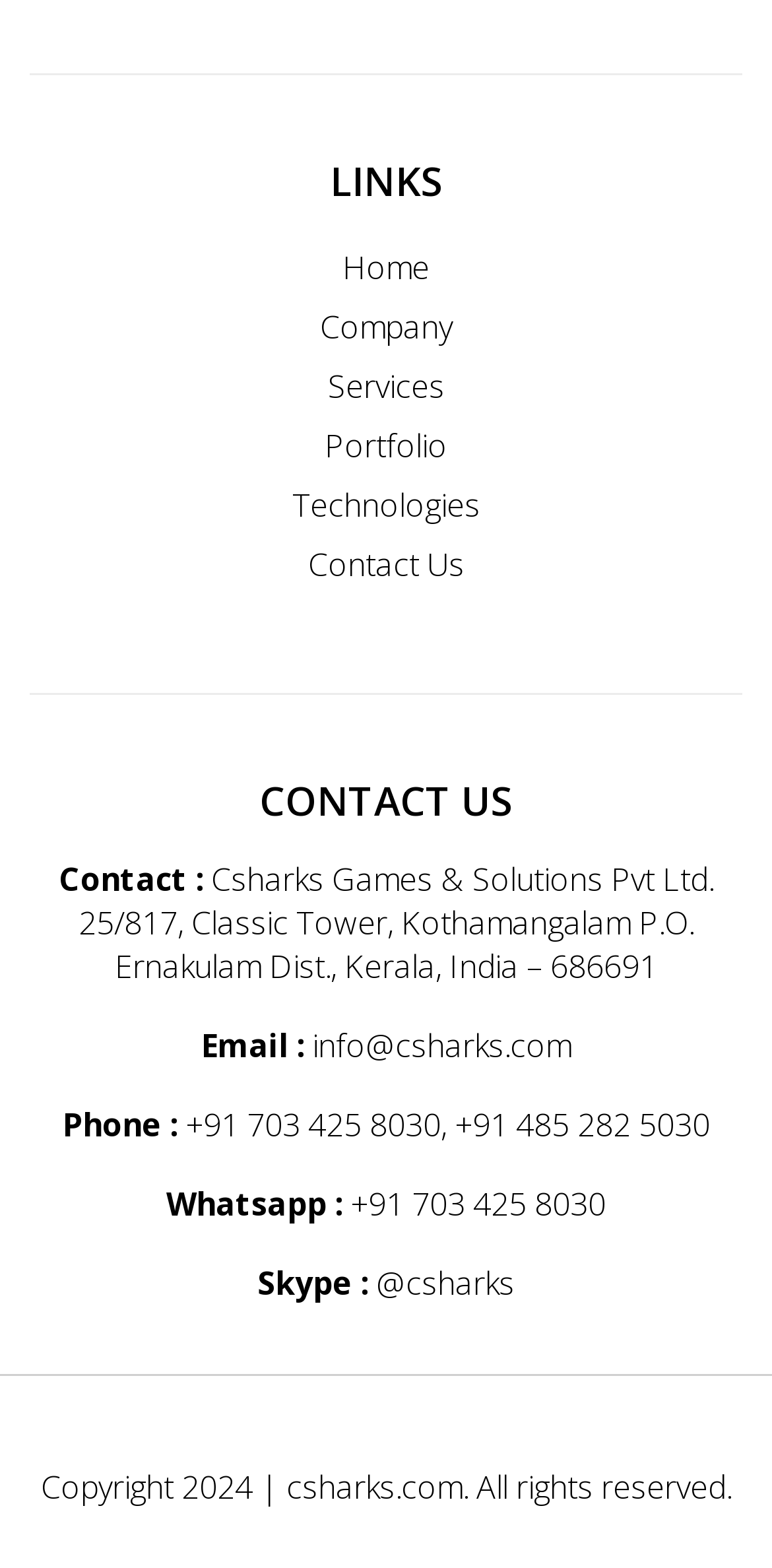Predict the bounding box coordinates of the UI element that matches this description: "info@csharks.com". The coordinates should be in the format [left, top, right, bottom] with each value between 0 and 1.

[0.404, 0.652, 0.74, 0.68]